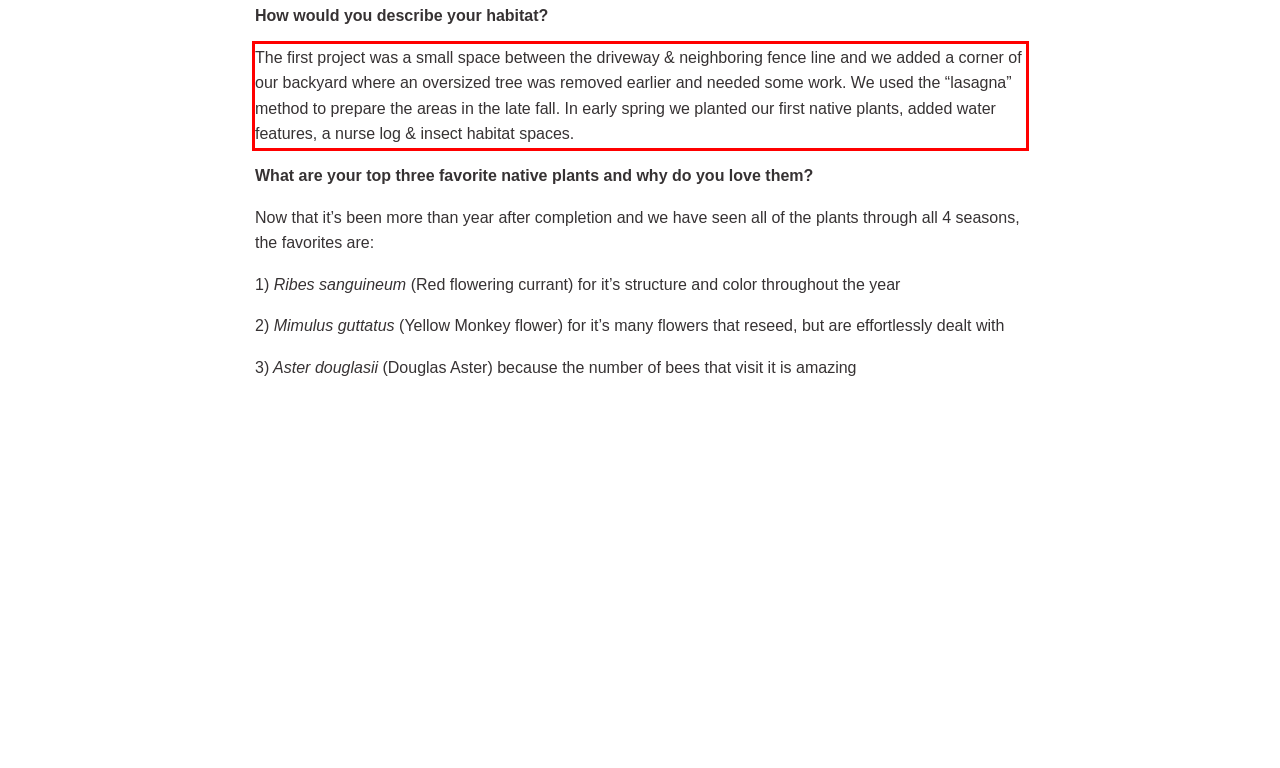Given a webpage screenshot with a red bounding box, perform OCR to read and deliver the text enclosed by the red bounding box.

The first project was a small space between the driveway & neighboring fence line and we added a corner of our backyard where an oversized tree was removed earlier and needed some work. We used the “lasagna” method to prepare the areas in the late fall. In early spring we planted our first native plants, added water features, a nurse log & insect habitat spaces.